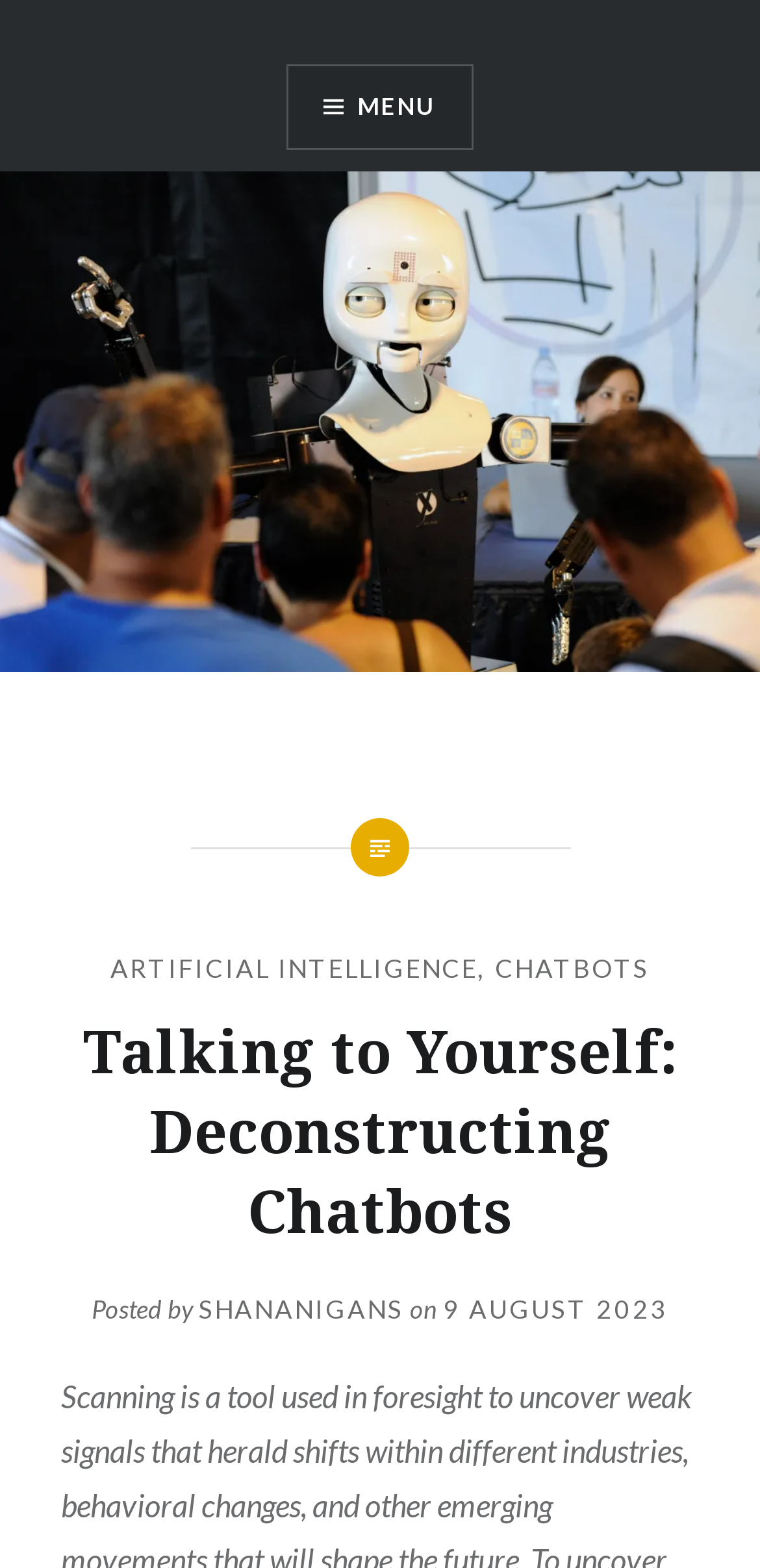What are the two topics mentioned in the menu?
Respond to the question with a single word or phrase according to the image.

Artificial Intelligence, Chatbots